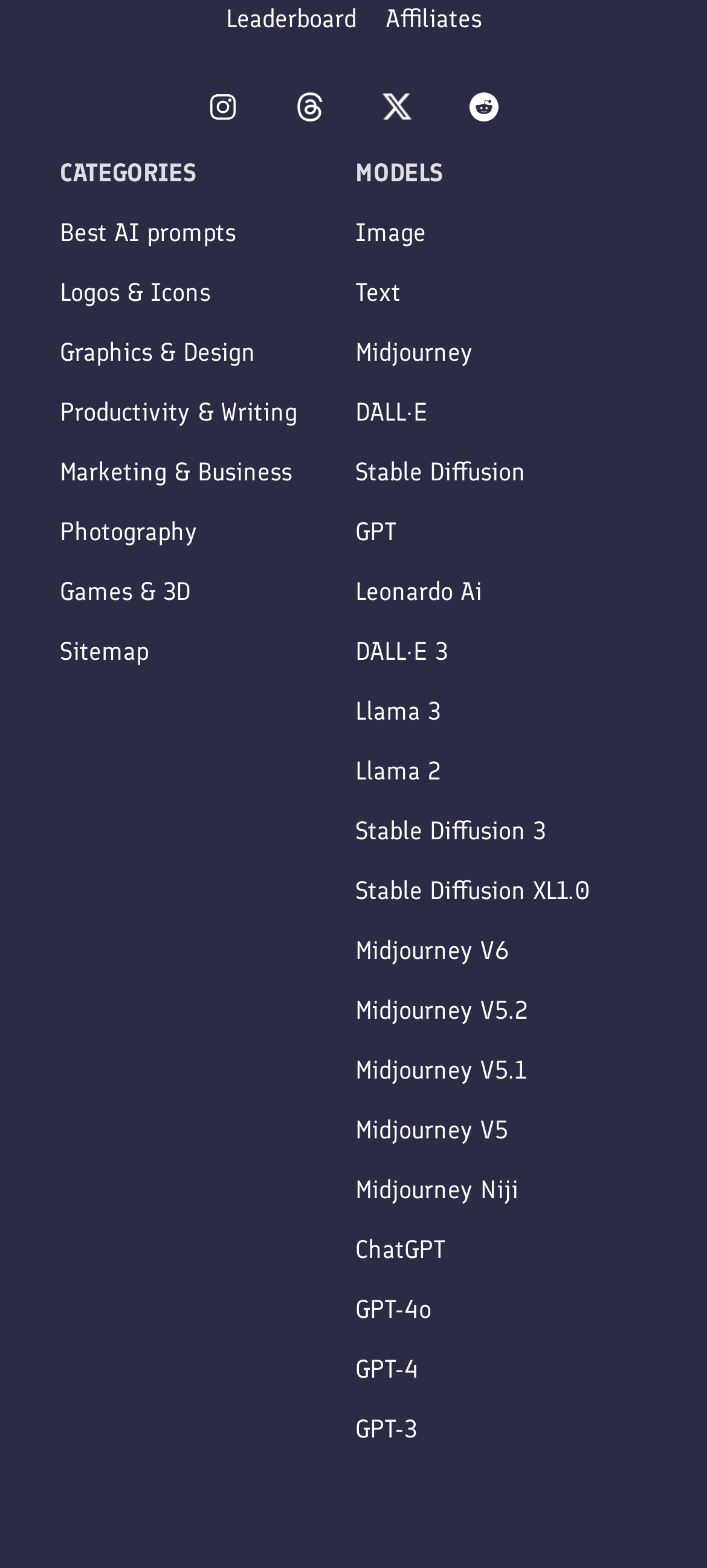Could you specify the bounding box coordinates for the clickable section to complete the following instruction: "Explore Midjourney V6 model"?

[0.503, 0.597, 0.833, 0.616]